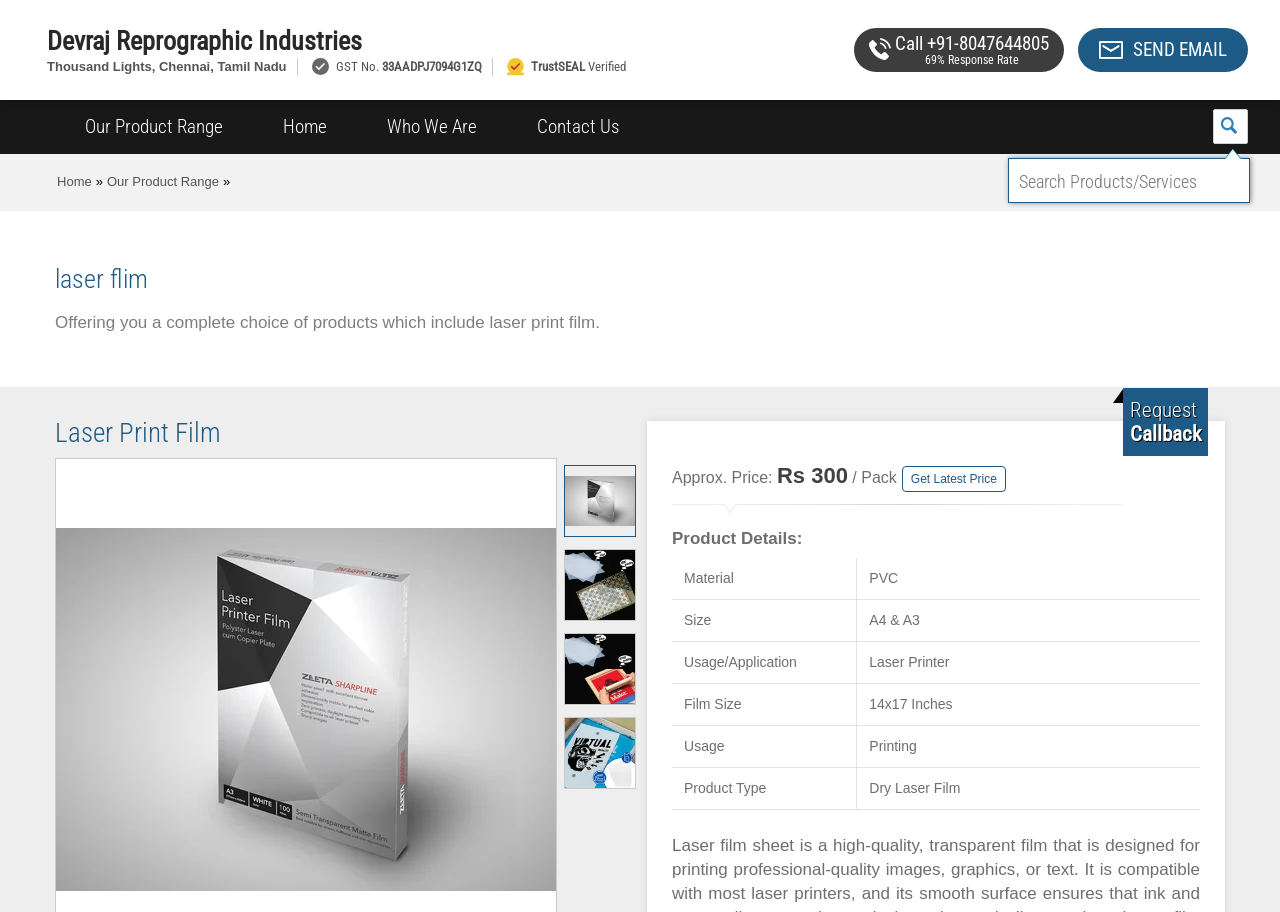Refer to the element description Call 0804764480569% Response Rate and identify the corresponding bounding box in the screenshot. Format the coordinates as (top-left x, top-left y, bottom-right x, bottom-right y) with values in the range of 0 to 1.

[0.811, 0.006, 0.975, 0.055]